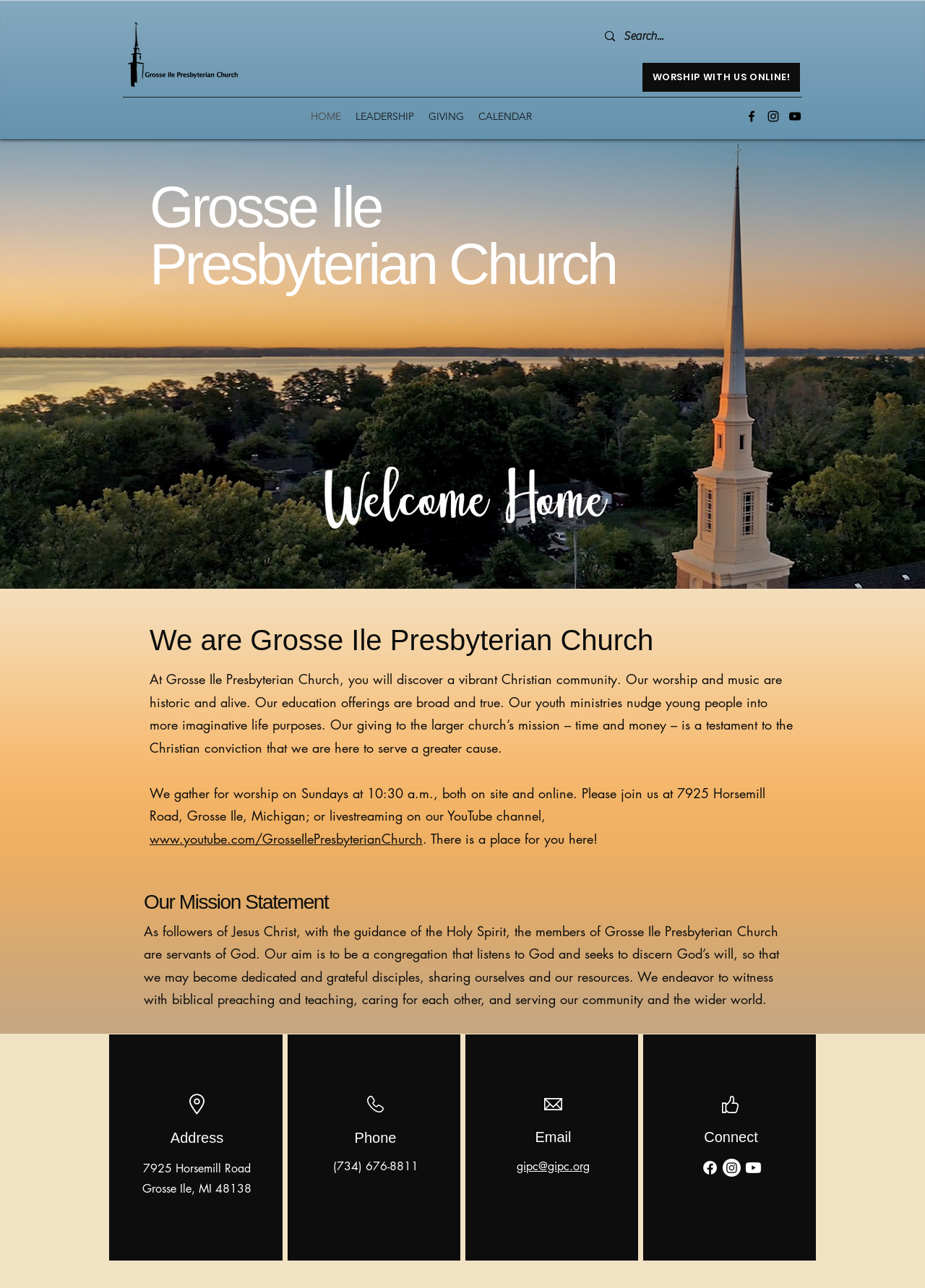Identify the bounding box coordinates of the clickable region to carry out the given instruction: "Search for something".

[0.645, 0.016, 0.883, 0.041]